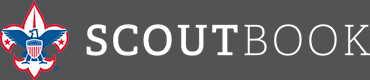What is the background color of the logo?
Ensure your answer is thorough and detailed.

The caption describes the background of the logo as a muted gray, which provides a professional and clean look that aligns with the organization's mission to facilitate scouting experiences.